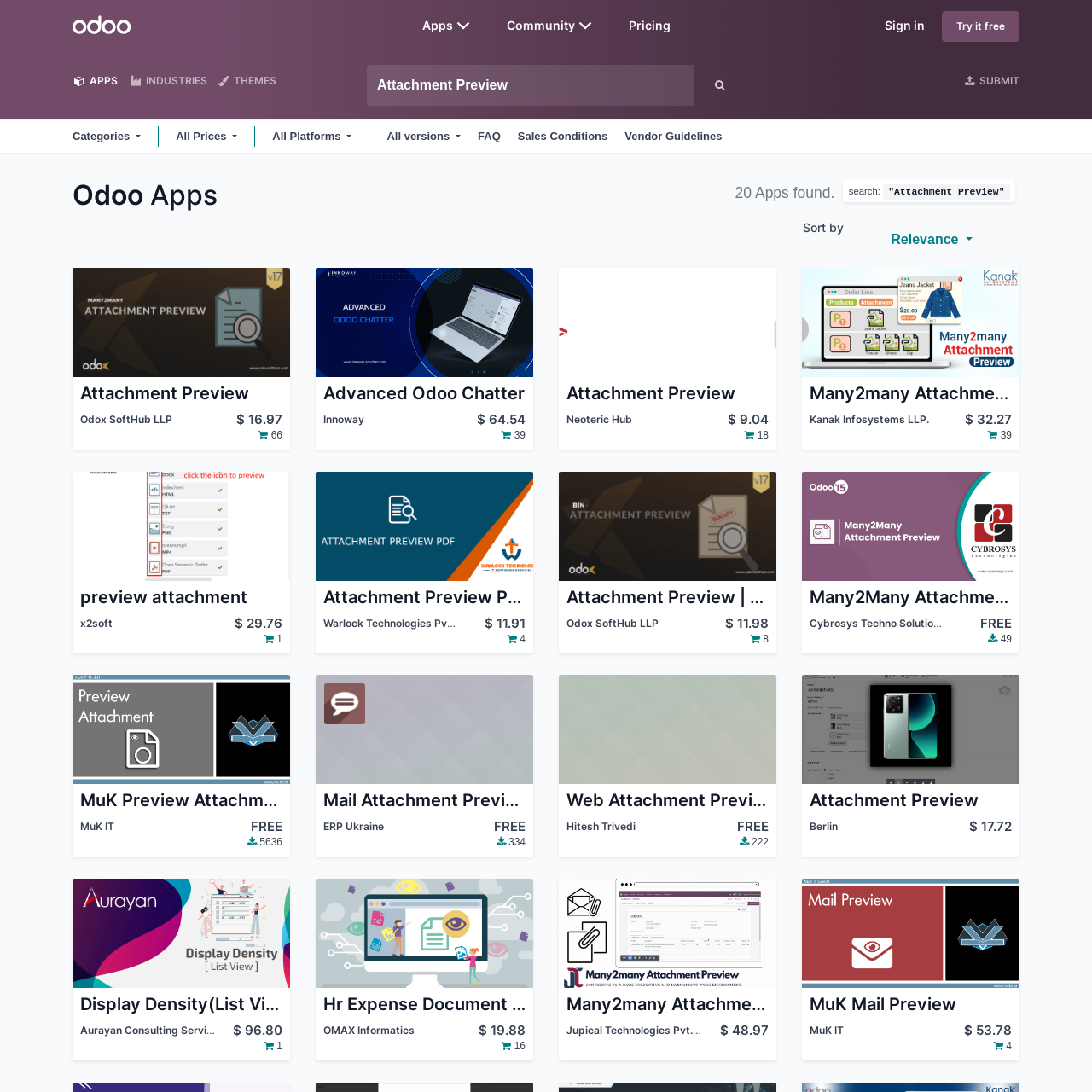What is the purpose of the 'Try it free' button?
Based on the image, give a concise answer in the form of a single word or short phrase.

To try Odoo apps for free